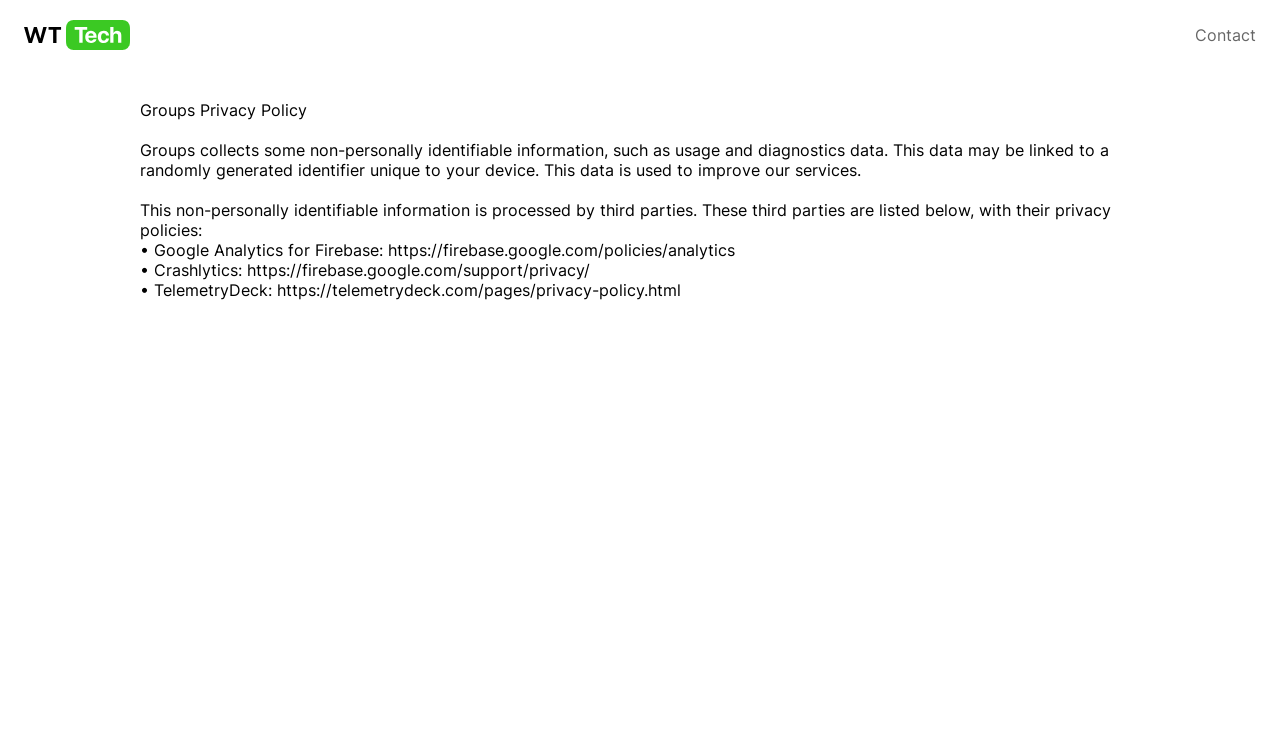What is the company name?
Craft a detailed and extensive response to the question.

The company name is WT Tech, which is the root element of the webpage and also the text of the icon link at the top left corner of the page.